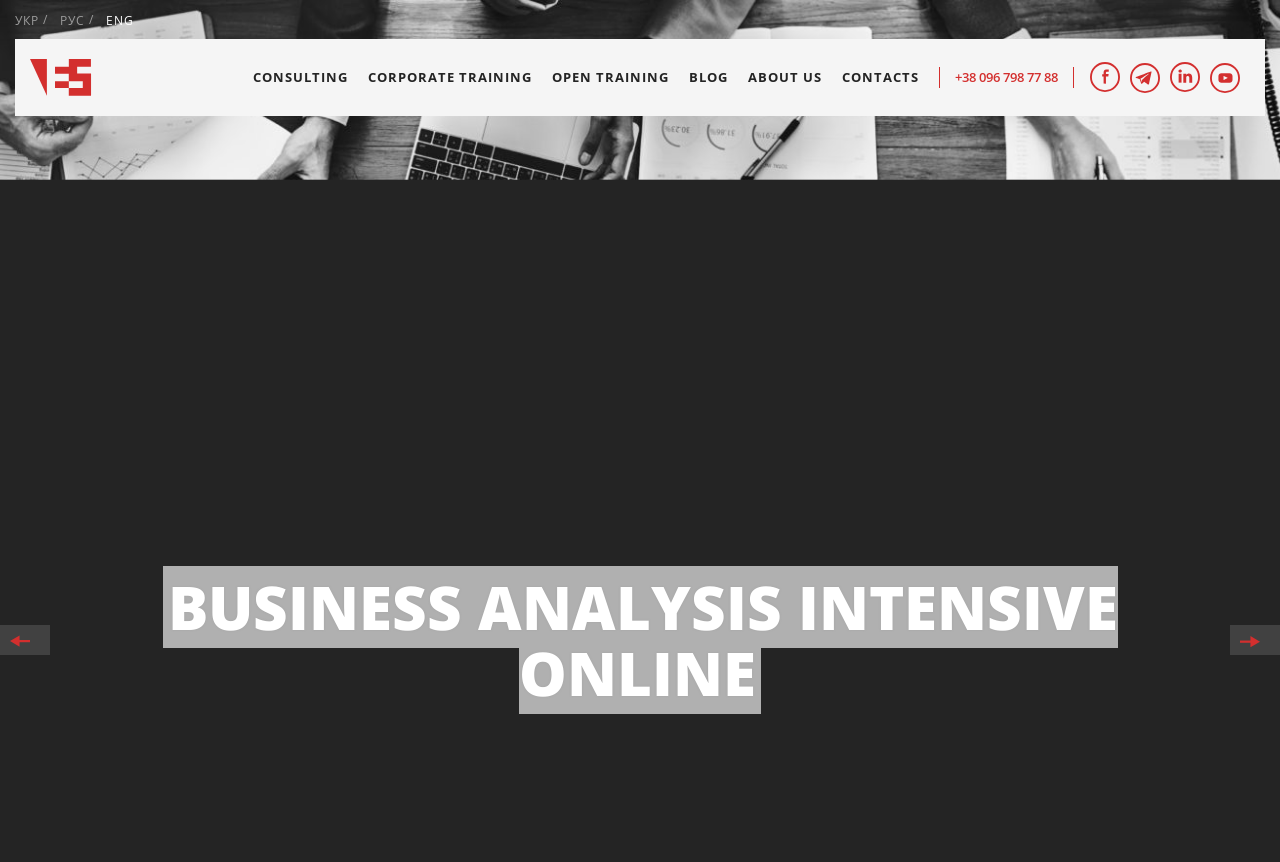Generate the text content of the main heading of the webpage.

BUSINESS ANALYSIS INTENSIVE ONLINE